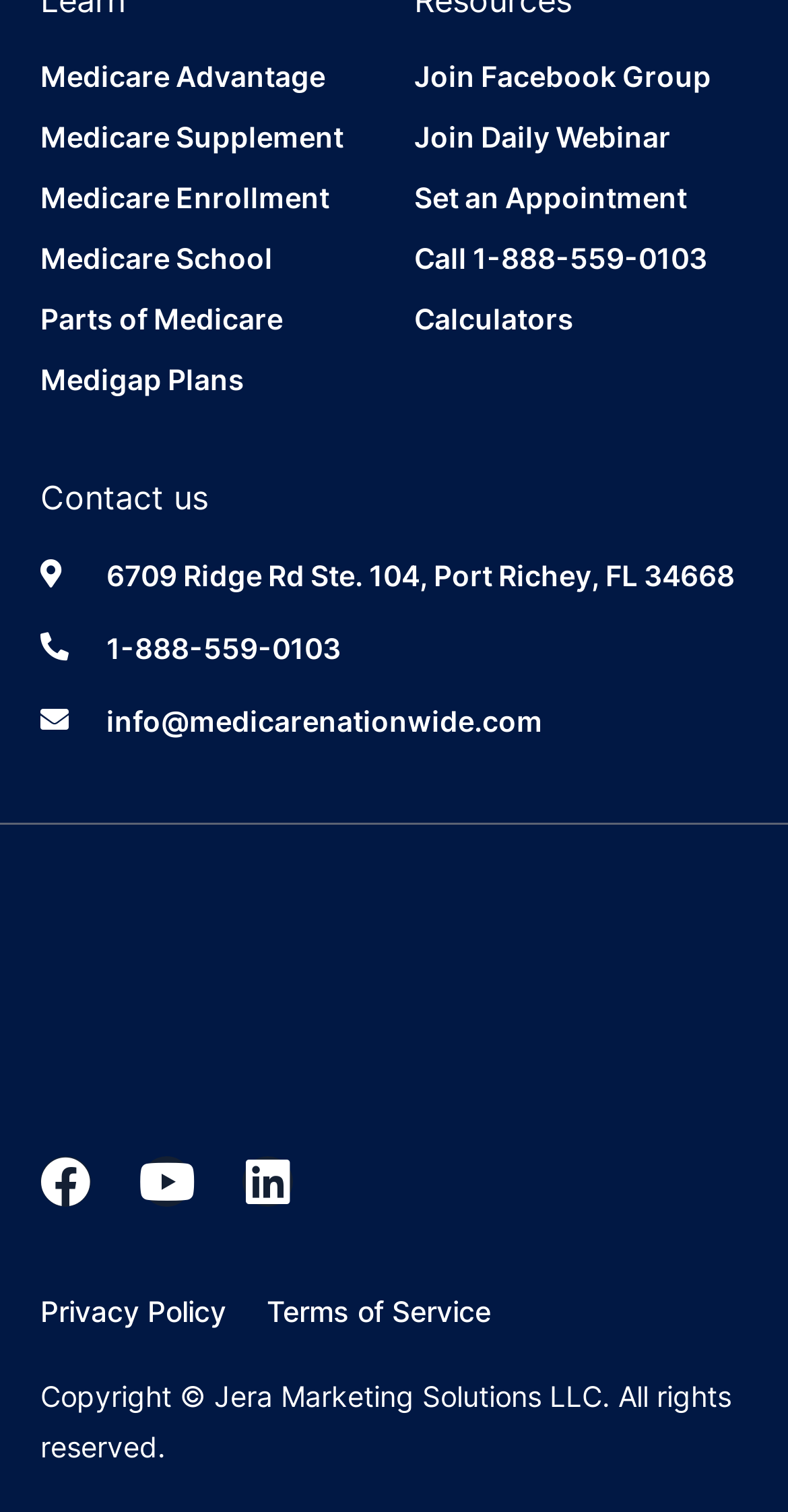Find the bounding box coordinates of the element to click in order to complete this instruction: "View Privacy Policy". The bounding box coordinates must be four float numbers between 0 and 1, denoted as [left, top, right, bottom].

[0.051, 0.854, 0.287, 0.88]